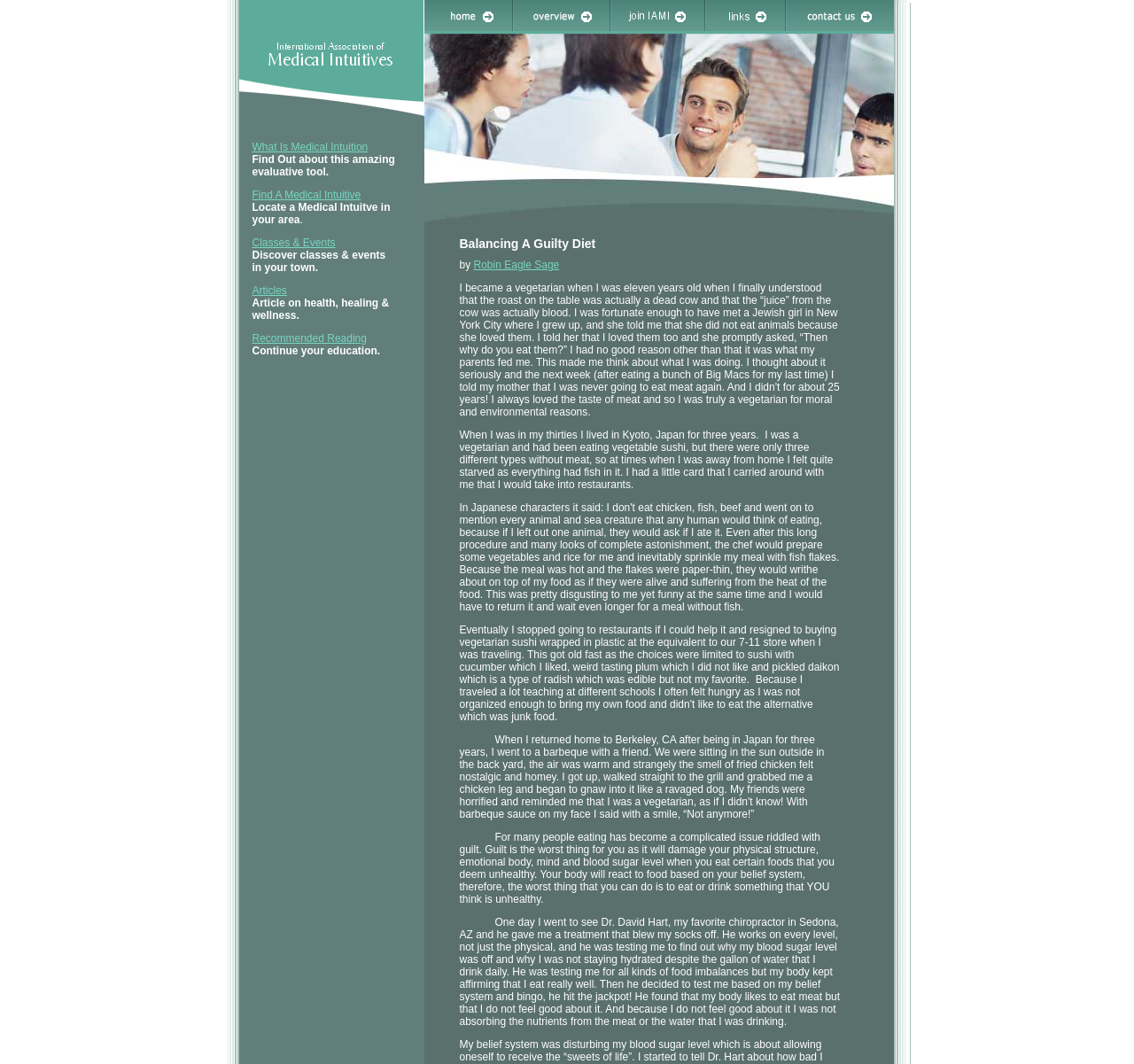Show the bounding box coordinates of the element that should be clicked to complete the task: "Read articles on health, healing, and wellness".

[0.222, 0.267, 0.253, 0.279]